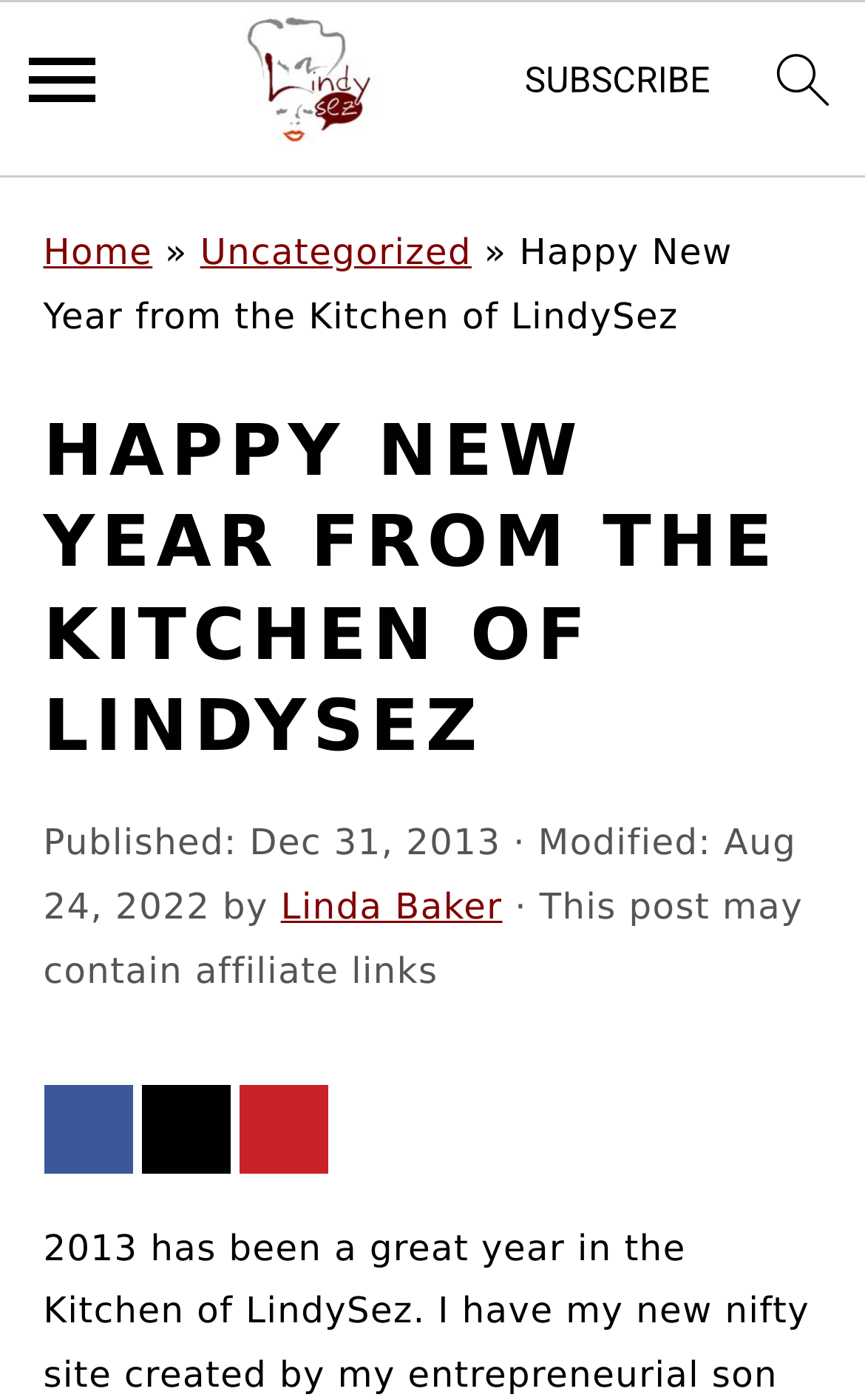How many social media sharing options are available?
Give a detailed and exhaustive answer to the question.

I counted the number of social media sharing options by looking at the links and buttons at the bottom of the article, which include 'Share on Facebook', 'Share on X', and 'Save to Pinterest'.